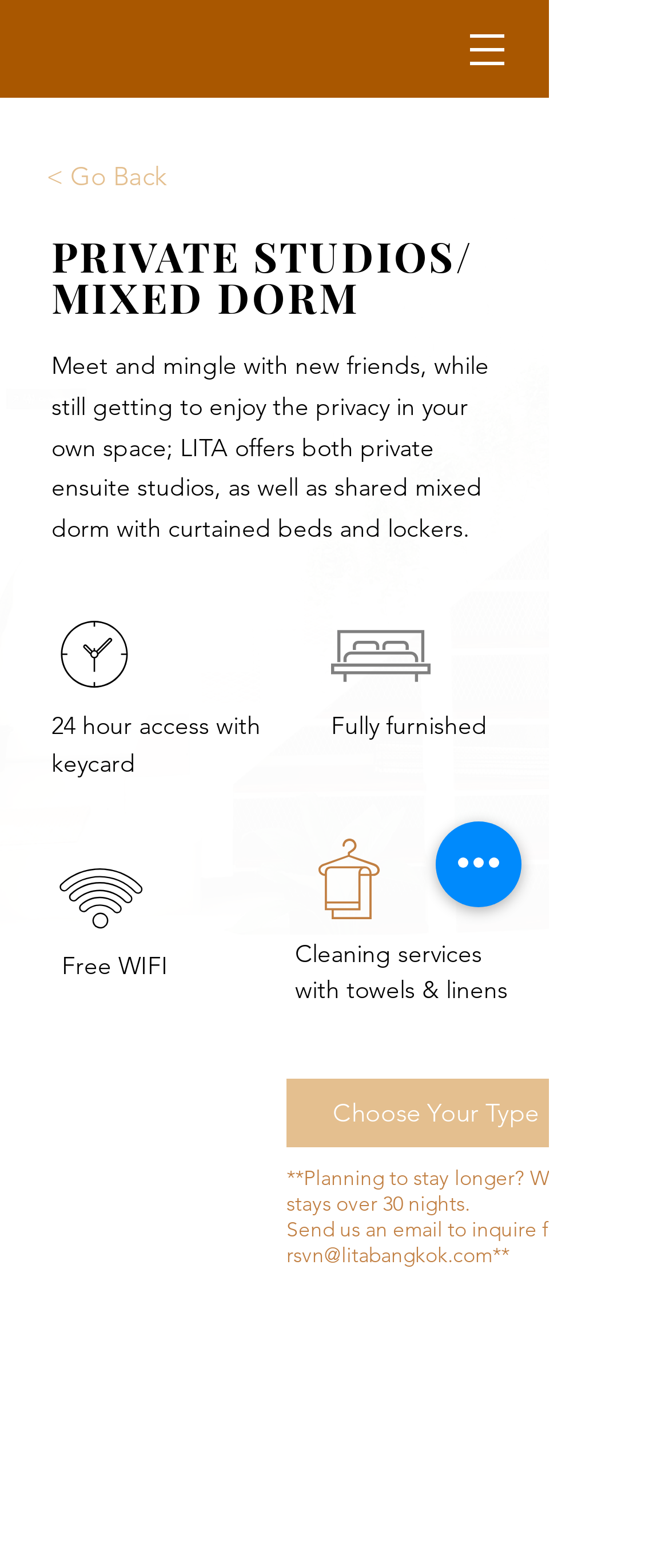Determine the bounding box for the HTML element described here: "Choose Your Type". The coordinates should be given as [left, top, right, bottom] with each number being a float between 0 and 1.

[0.428, 0.688, 0.874, 0.732]